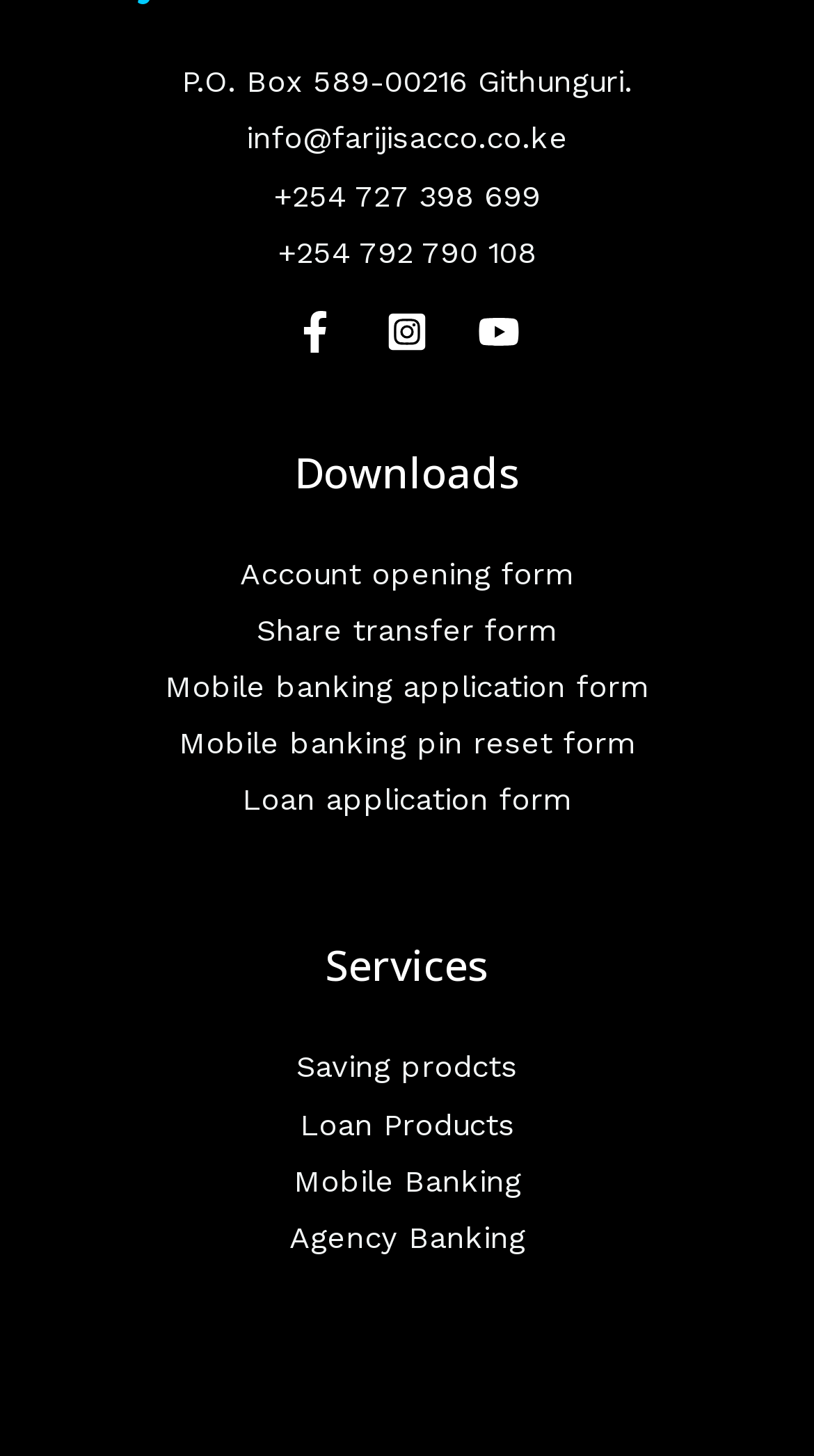Can you determine the bounding box coordinates of the area that needs to be clicked to fulfill the following instruction: "Download Account opening form"?

[0.295, 0.381, 0.705, 0.407]